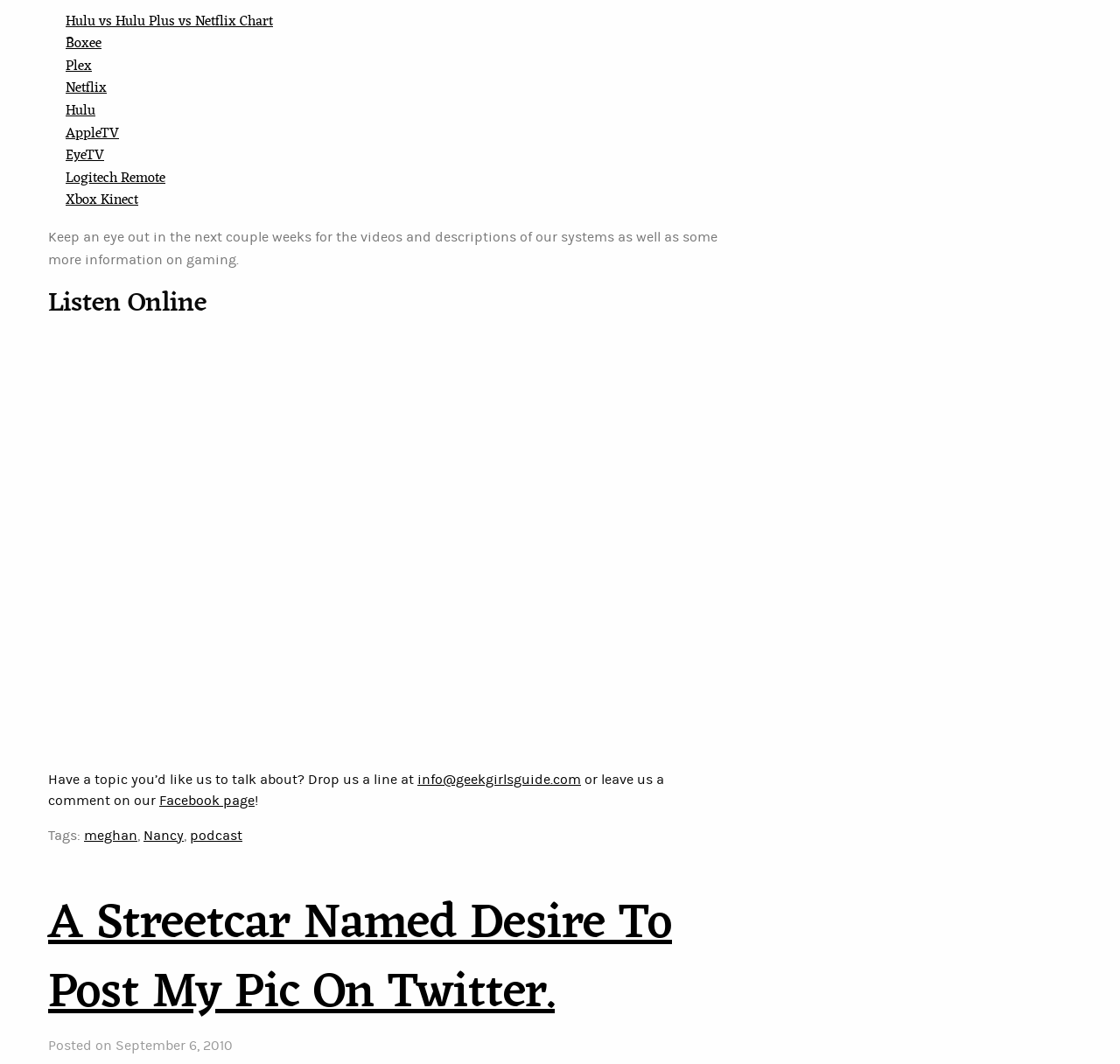Given the element description info@geekgirlsguide.com, specify the bounding box coordinates of the corresponding UI element in the format (top-left x, top-left y, bottom-right x, bottom-right y). All values must be between 0 and 1.

[0.373, 0.725, 0.519, 0.74]